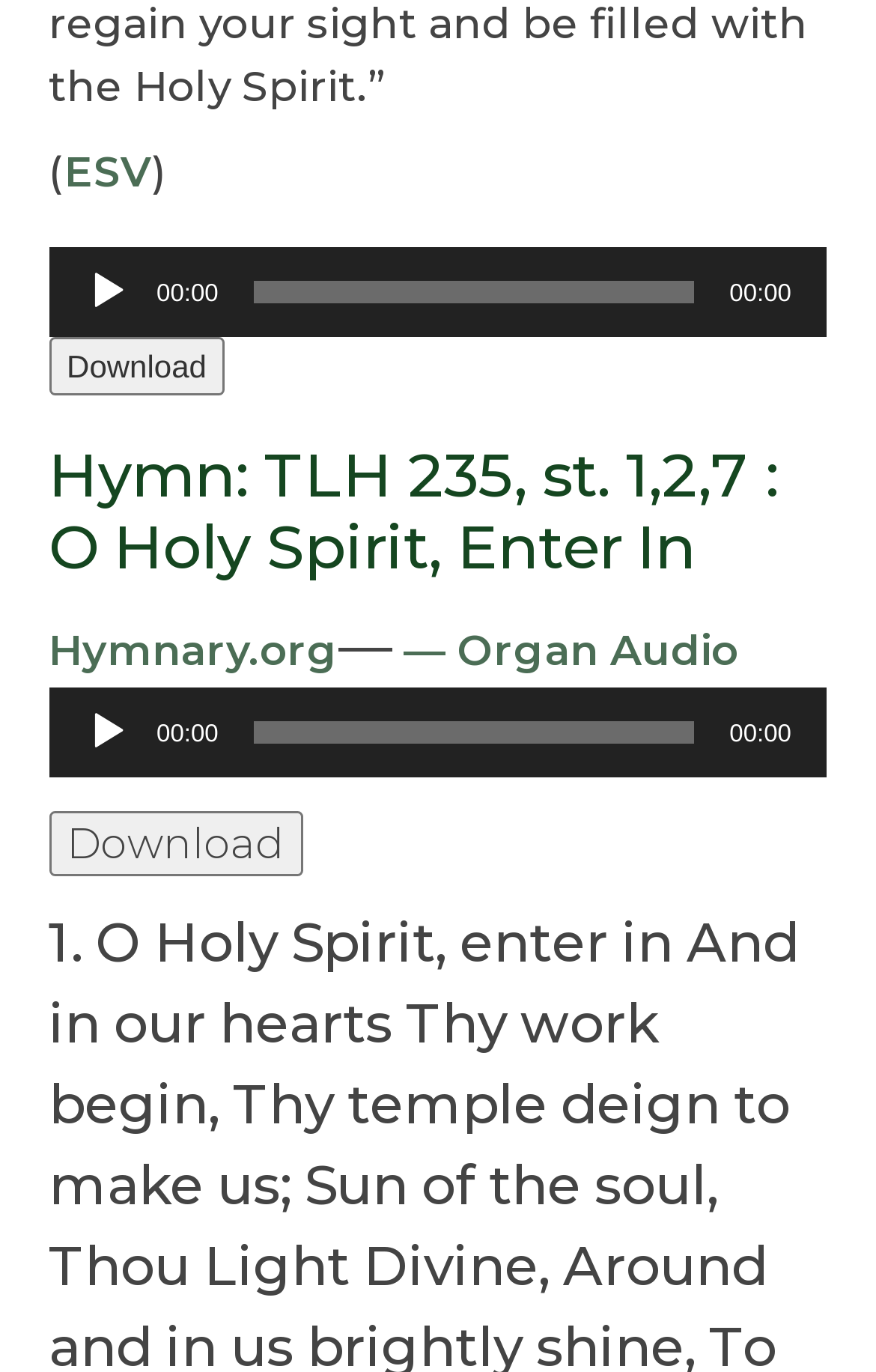Please find the bounding box coordinates for the clickable element needed to perform this instruction: "Click the 'ESV' link".

[0.074, 0.106, 0.174, 0.144]